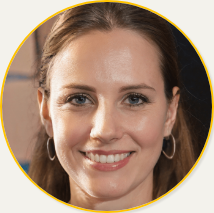Explain what the image portrays in a detailed manner.

The image features a friendly and approachable woman with long, wavy hair, wearing circular earrings and displaying a warm smile. Her expression exudes enthusiasm and confidence, likely reflecting her passion for DIY projects and home improvement. Accompanying the image is a heading that introduces her as Amy Markite, a dedicated advocate for hands-on creativity and practical solutions in home and garden care. The context suggests she shares her personal experiences and insights into DIY, engaging readers with her story of growing up alongside her father, which inspired her to embrace crafting and home improvement from a young age.